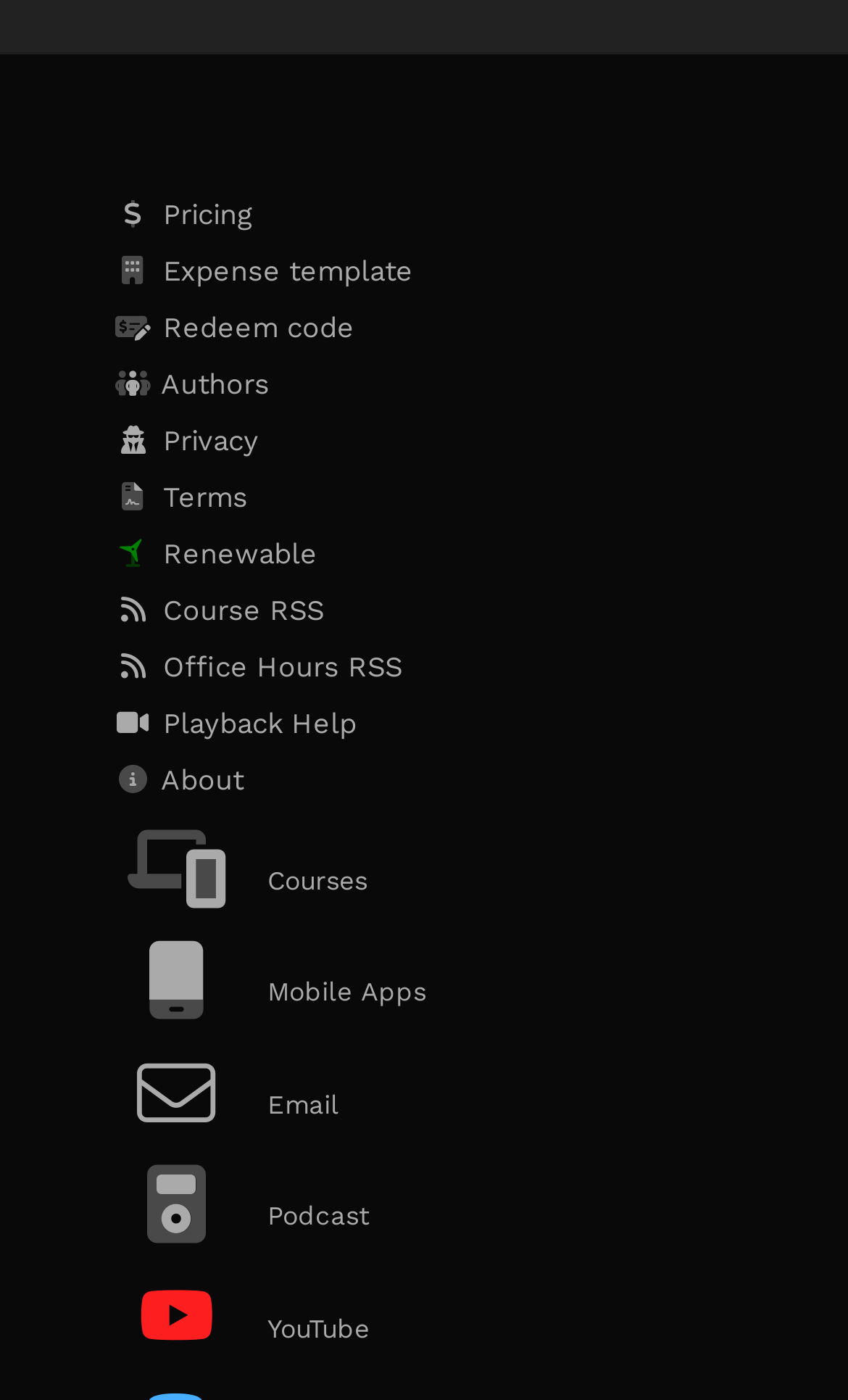Can you specify the bounding box coordinates for the region that should be clicked to fulfill this instruction: "Learn about authors".

[0.131, 0.254, 0.869, 0.295]